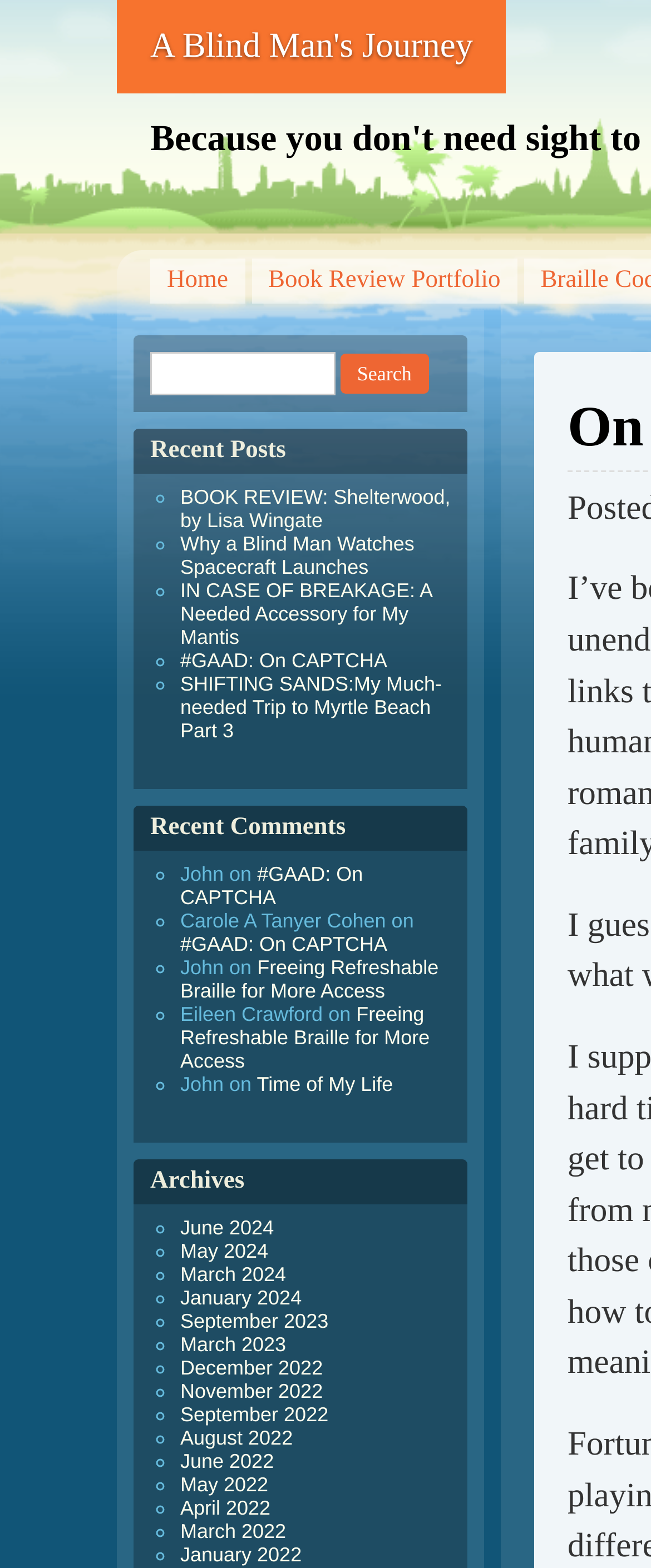Please determine the bounding box coordinates for the element with the description: "September 2023".

[0.277, 0.835, 0.504, 0.849]